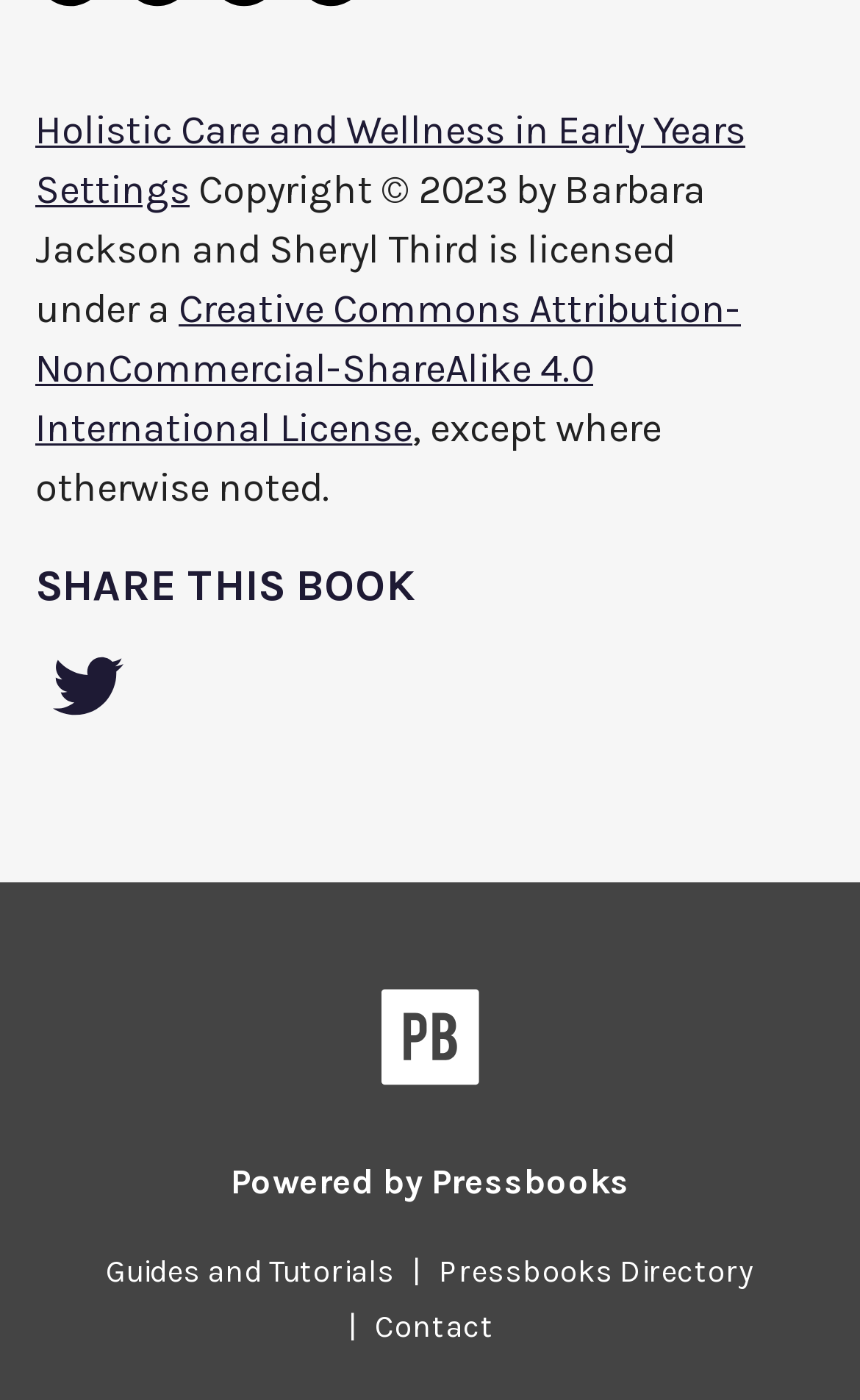What is the relationship between the authors and the copyright? From the image, respond with a single word or brief phrase.

The authors own the copyright